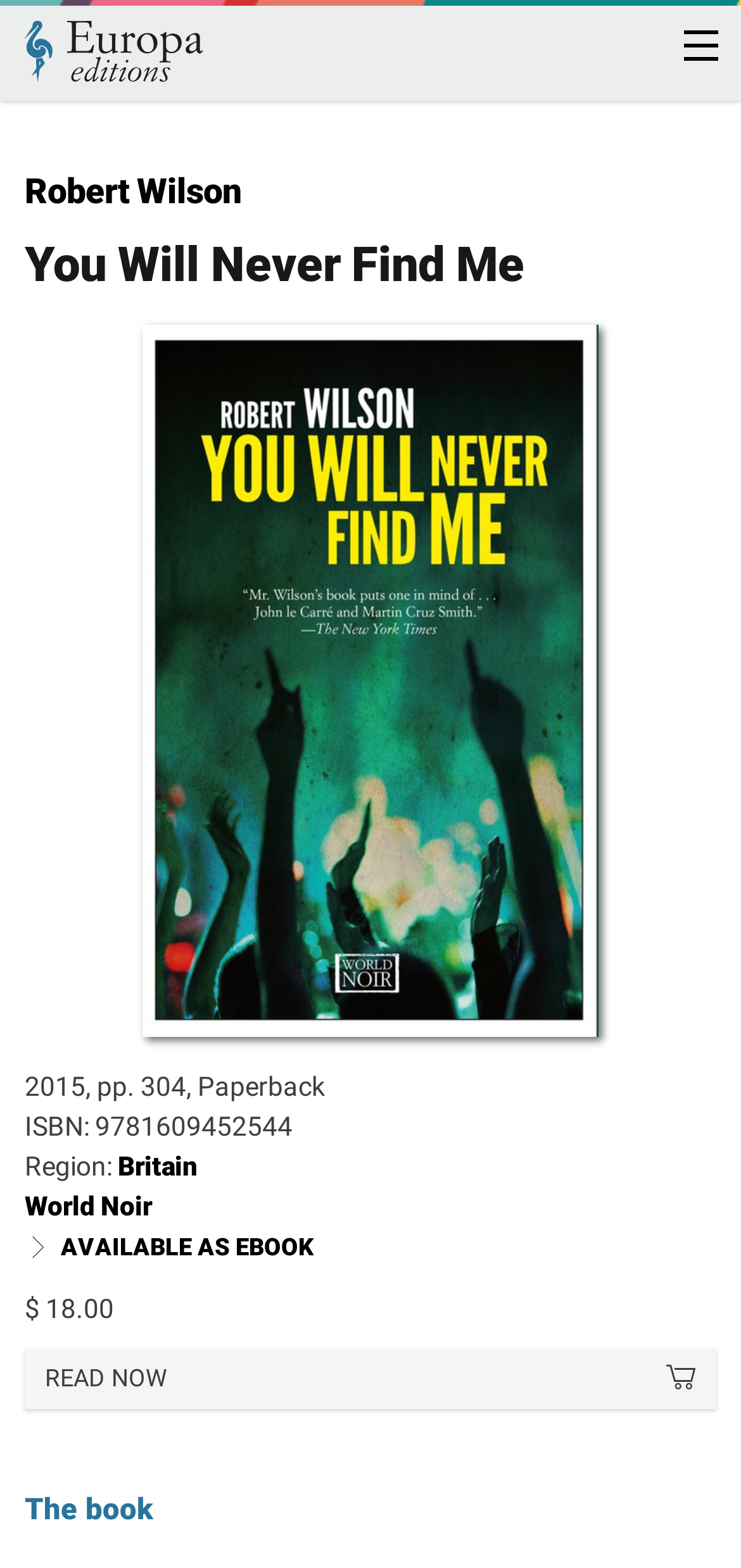Is the book available as an eBook? Observe the screenshot and provide a one-word or short phrase answer.

Yes